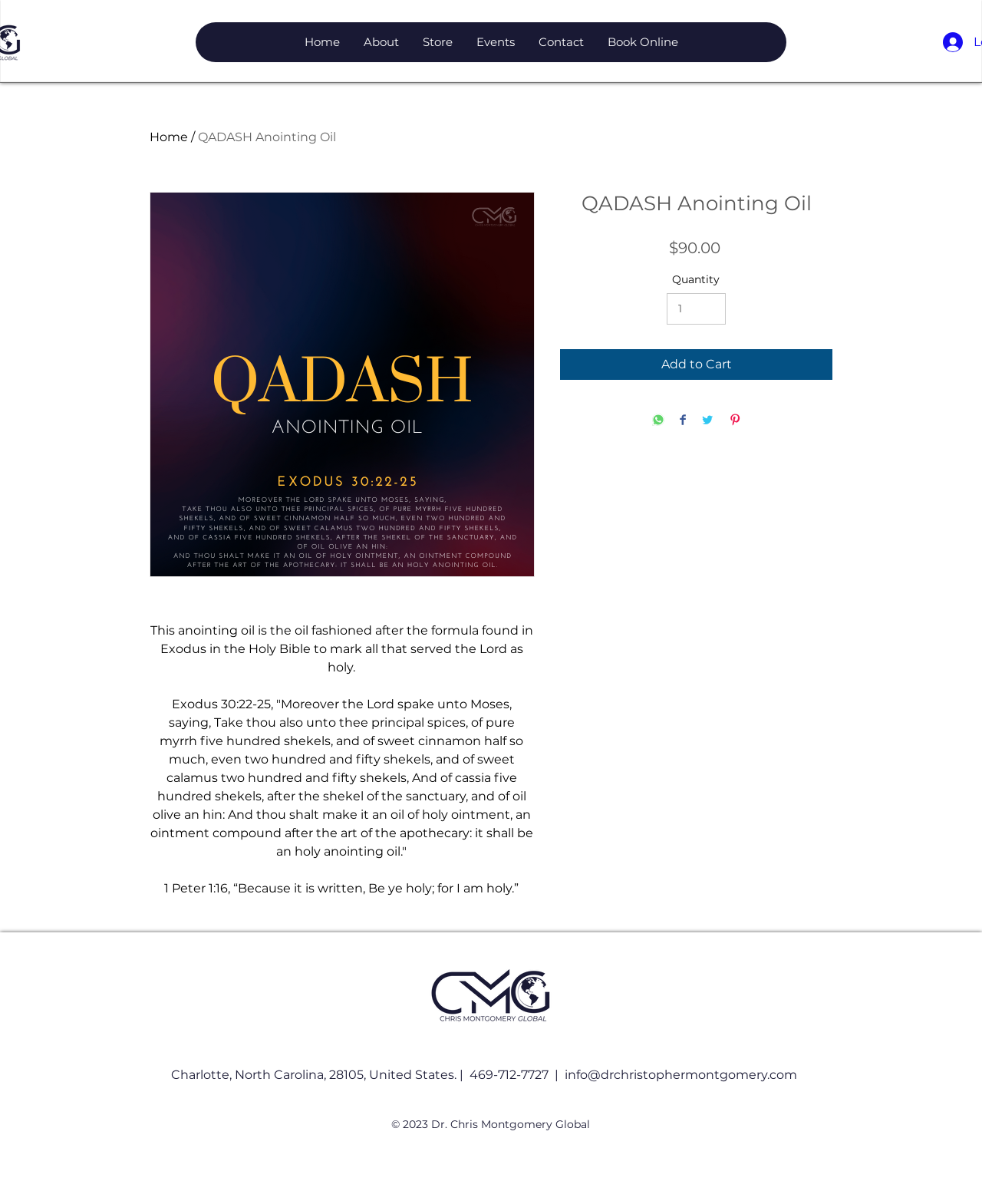Find the bounding box of the UI element described as follows: "About".

[0.358, 0.018, 0.418, 0.052]